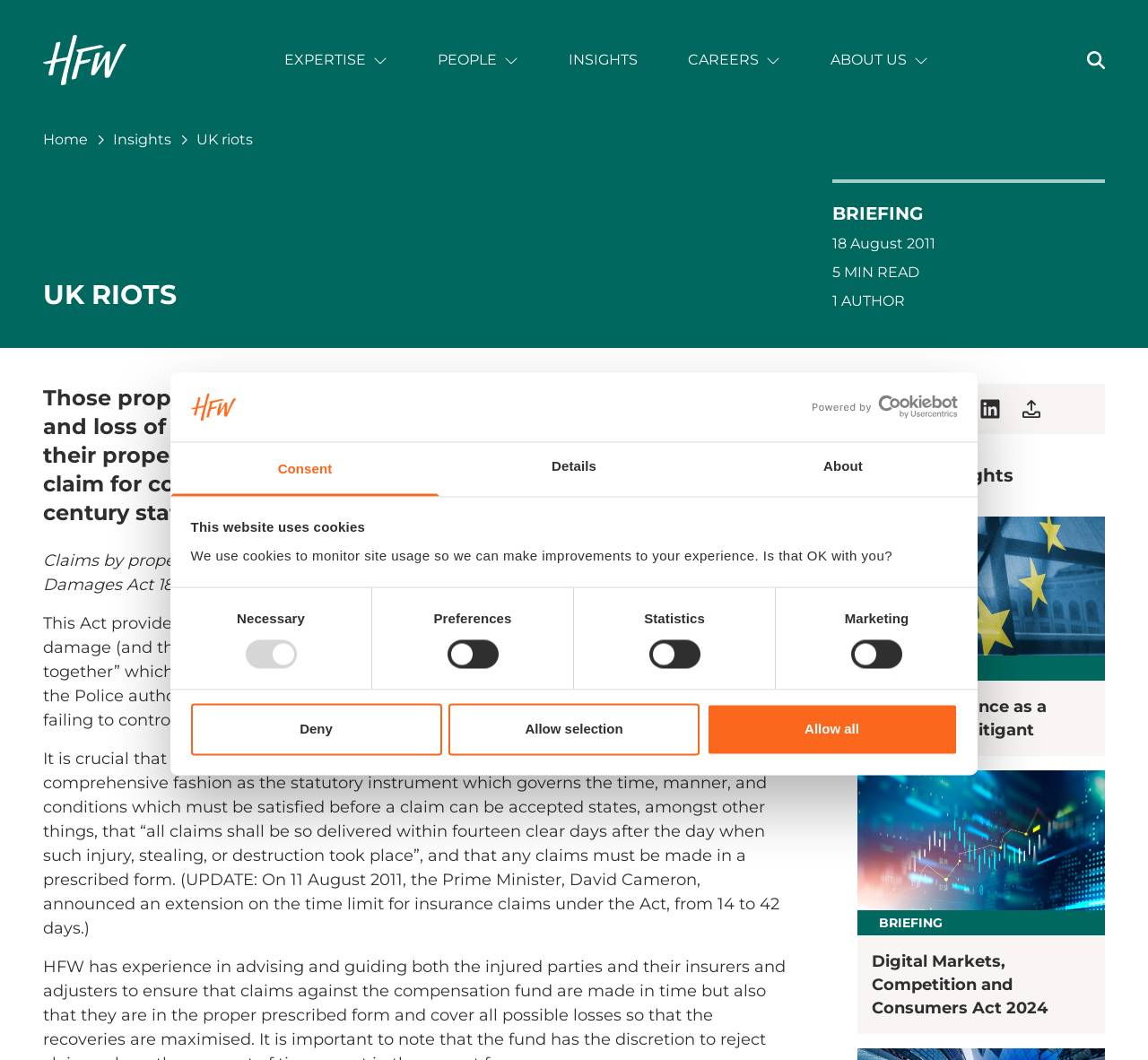How many days did the Prime Minister extend the time limit for insurance claims?
Refer to the image and provide a one-word or short phrase answer.

28 days